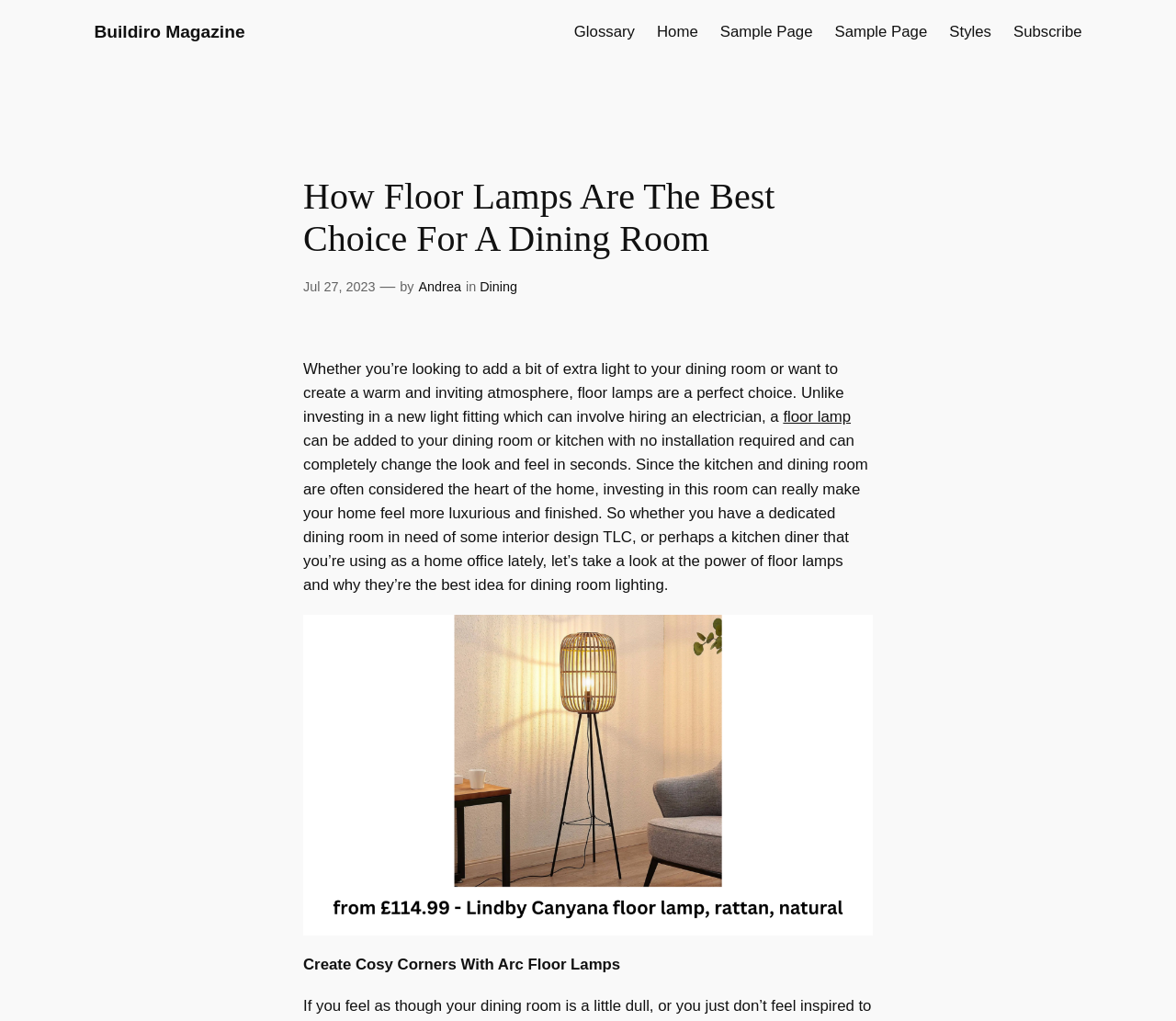Create a full and detailed caption for the entire webpage.

The webpage is about the benefits of using floor lamps in a dining room, specifically highlighting their ease of installation and ability to create a warm and inviting atmosphere. 

At the top of the page, there are several links to other sections of the website, including "Glossary", "Home", "Sample Page", "Styles", and "Subscribe", which are aligned horizontally across the top of the page. 

Below these links, there is a heading that matches the title of the webpage, "How Floor Lamps Are The Best Choice For A Dining Room". 

Next to the heading, there is a timestamp indicating the publication date, "Jul 27, 2023", followed by the author's name, "Andrea", and the category, "Dining". 

The main content of the webpage is a block of text that discusses the advantages of floor lamps, including their ease of installation and ability to enhance the ambiance of a dining room. Within this text, there is a link to the term "floor lamp" for further information. 

Below the text, there is a large image of a tripod floor lamp, which is also a link to more information about this specific type of lamp. 

Finally, at the bottom of the page, there is a subheading, "Create Cosy Corners With Arc Floor Lamps", which likely introduces the next section of the article.